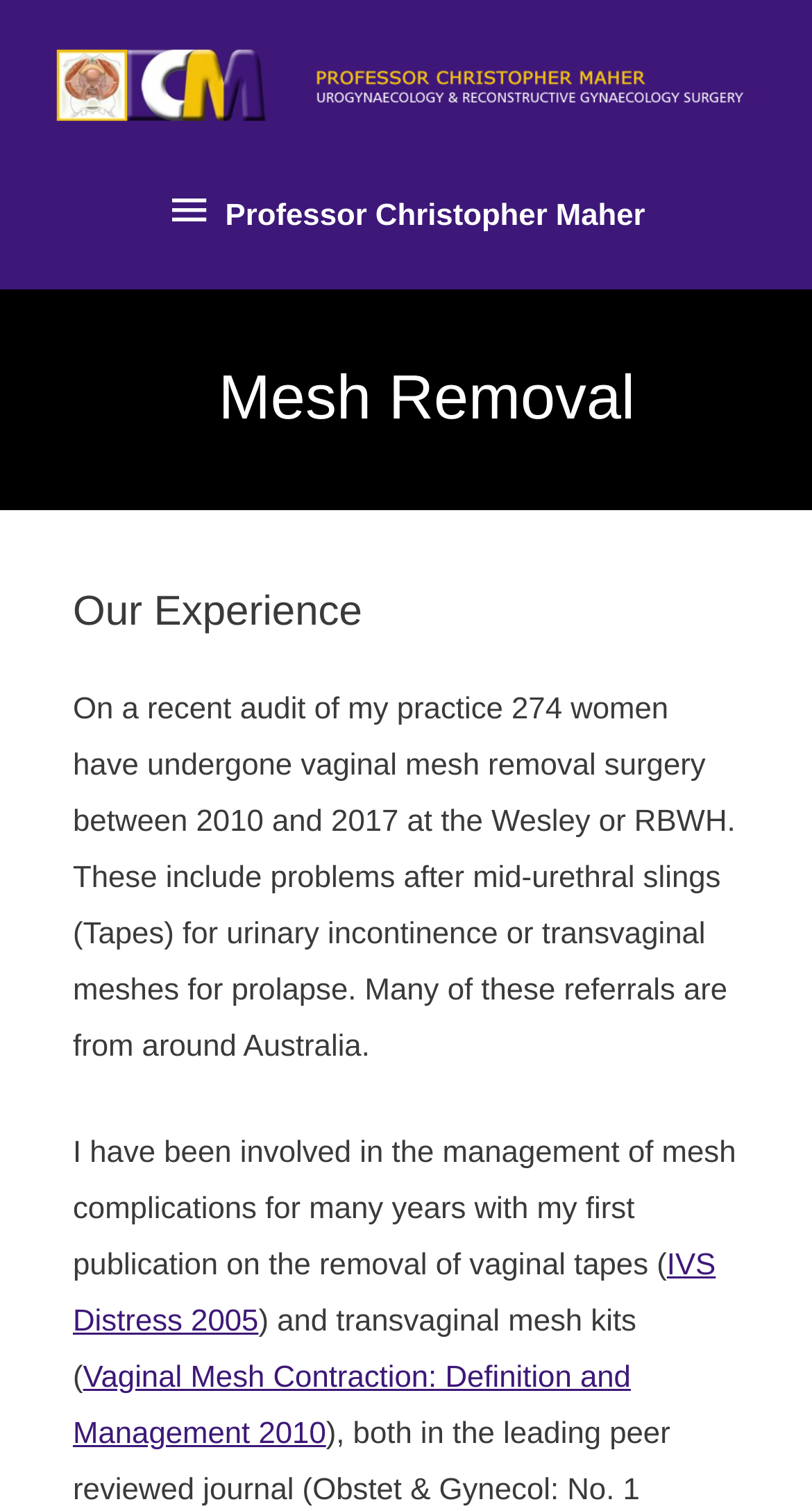Give the bounding box coordinates for the element described by: "IVS Distress 2005".

[0.09, 0.826, 0.881, 0.886]